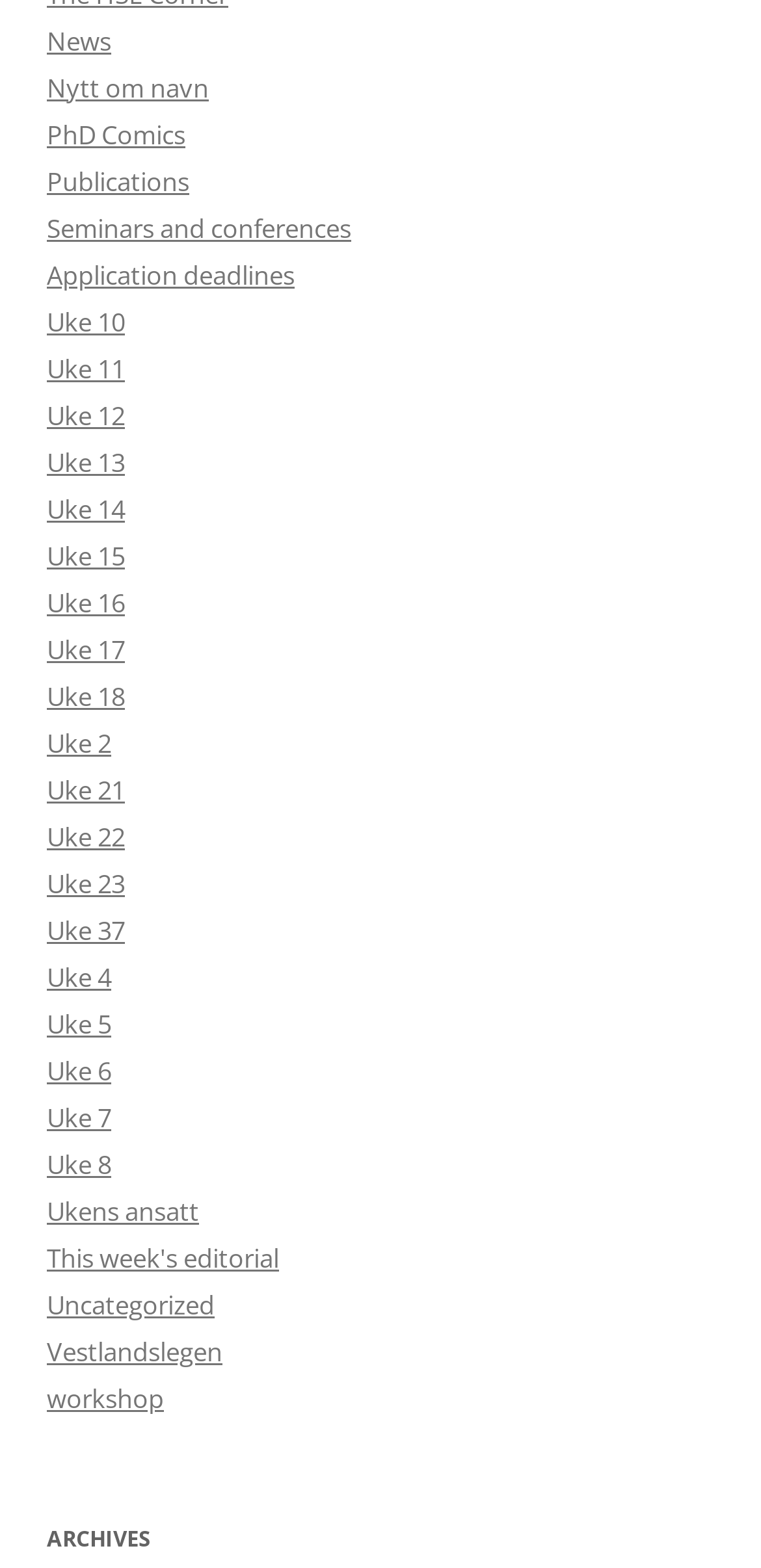Please identify the bounding box coordinates of the element's region that should be clicked to execute the following instruction: "Explore Archives". The bounding box coordinates must be four float numbers between 0 and 1, i.e., [left, top, right, bottom].

[0.062, 0.966, 0.938, 0.996]